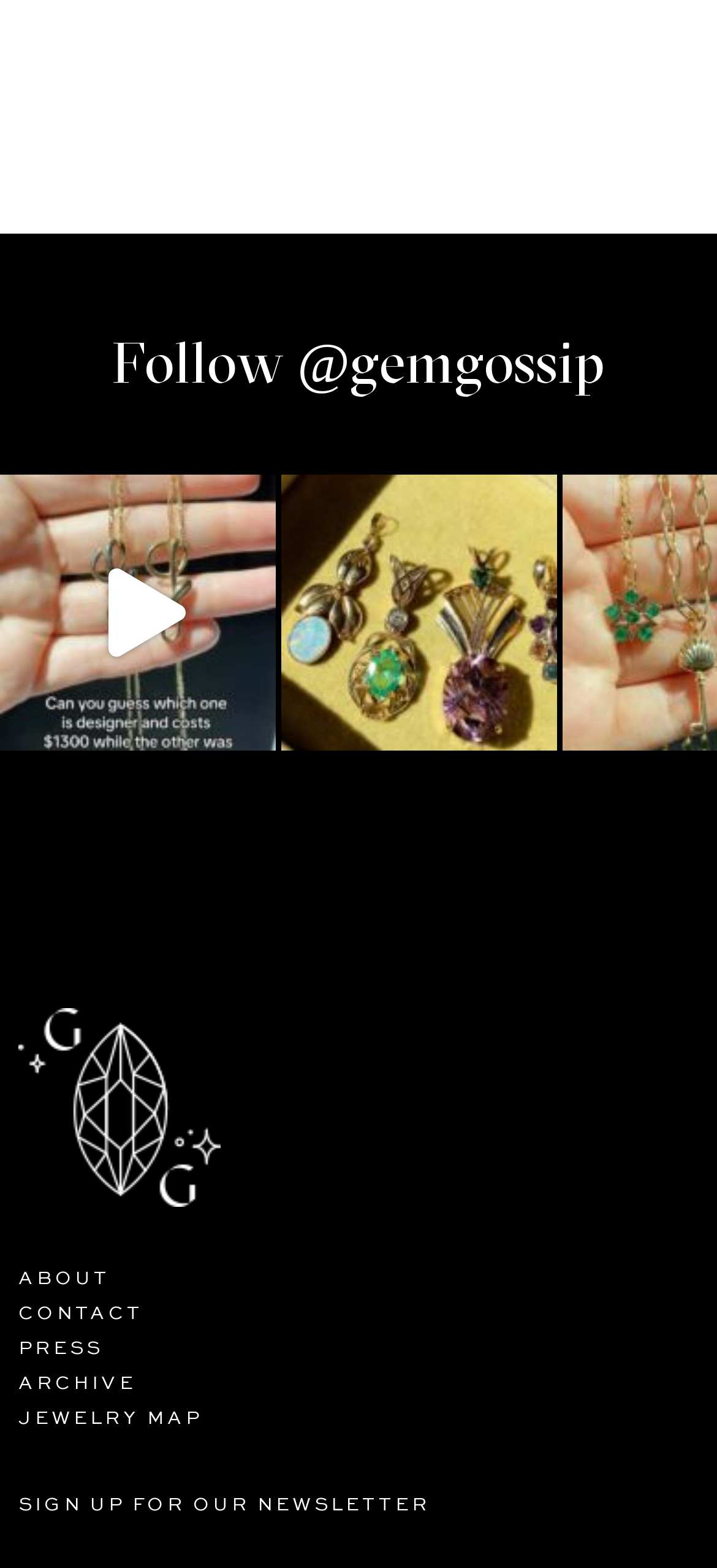Identify the bounding box coordinates of the section to be clicked to complete the task described by the following instruction: "Open". The coordinates should be four float numbers between 0 and 1, formatted as [left, top, right, bottom].

[0.0, 0.302, 0.385, 0.478]